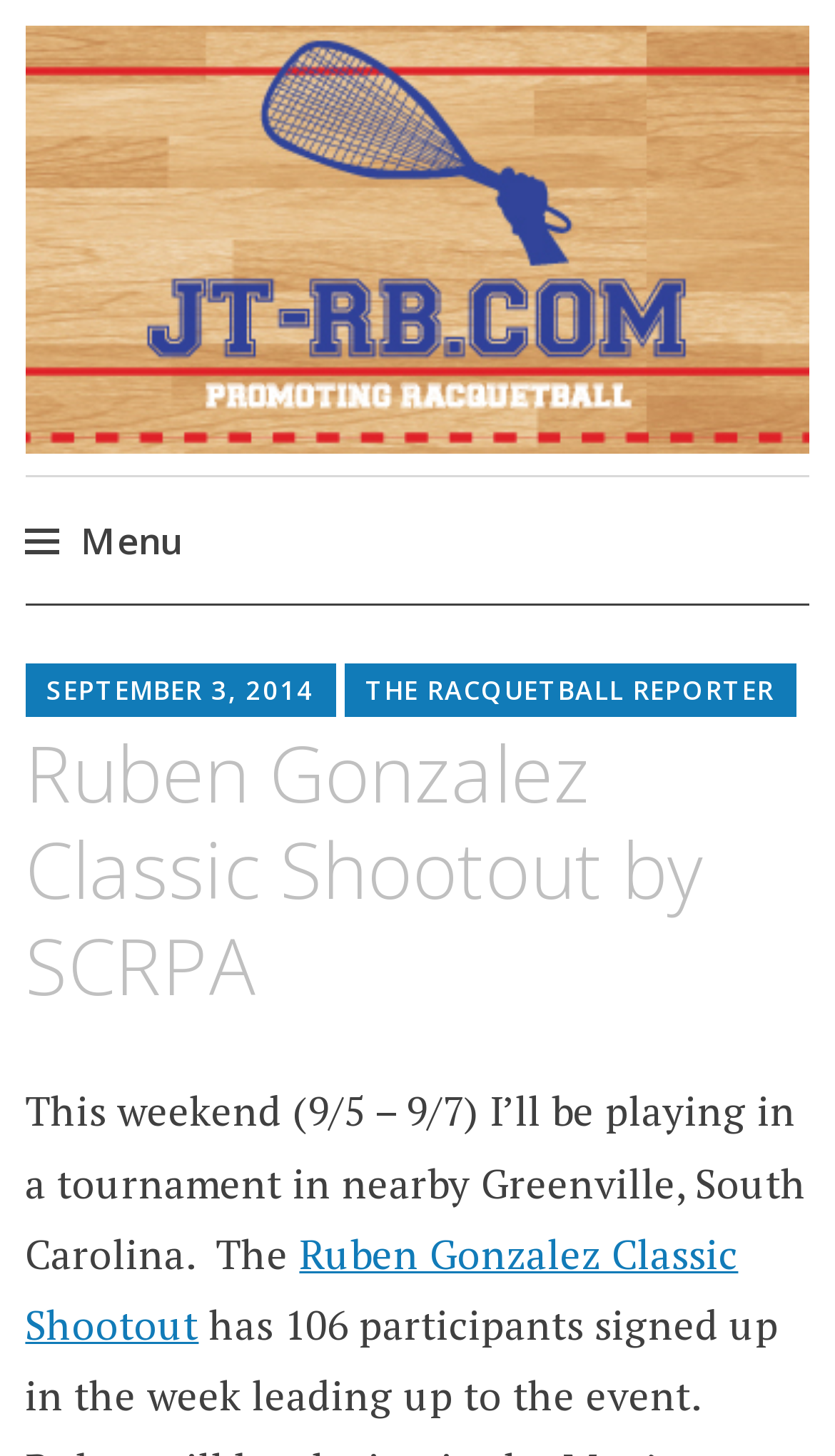Using the given description, provide the bounding box coordinates formatted as (top-left x, top-left y, bottom-right x, bottom-right y), with all values being floating point numbers between 0 and 1. Description: Ruben Gonzalez Classic Shootout

[0.03, 0.842, 0.884, 0.928]